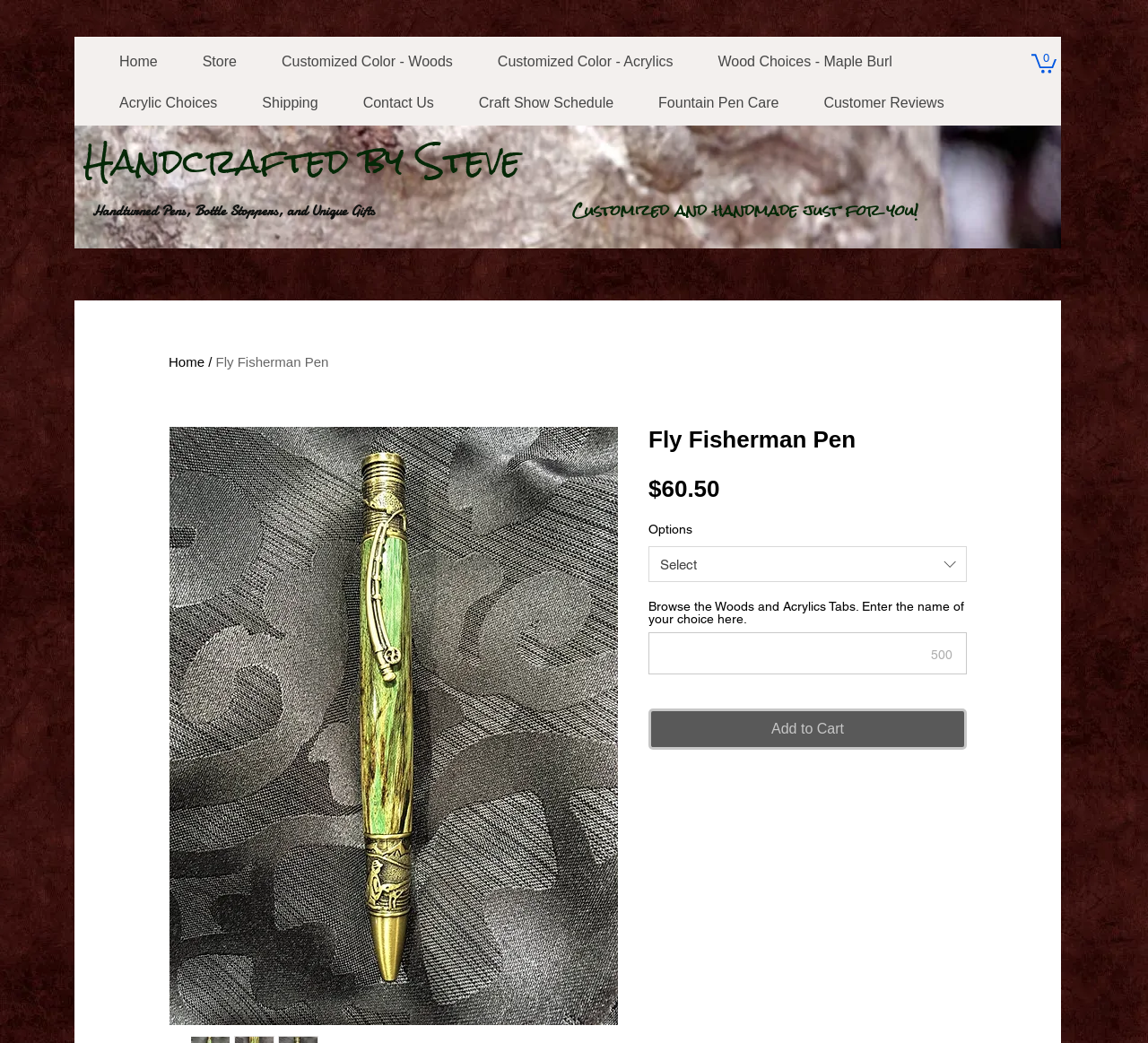Please determine the bounding box coordinates of the element to click on in order to accomplish the following task: "Click the 'Cart with 0 items' link". Ensure the coordinates are four float numbers ranging from 0 to 1, i.e., [left, top, right, bottom].

[0.898, 0.05, 0.92, 0.07]